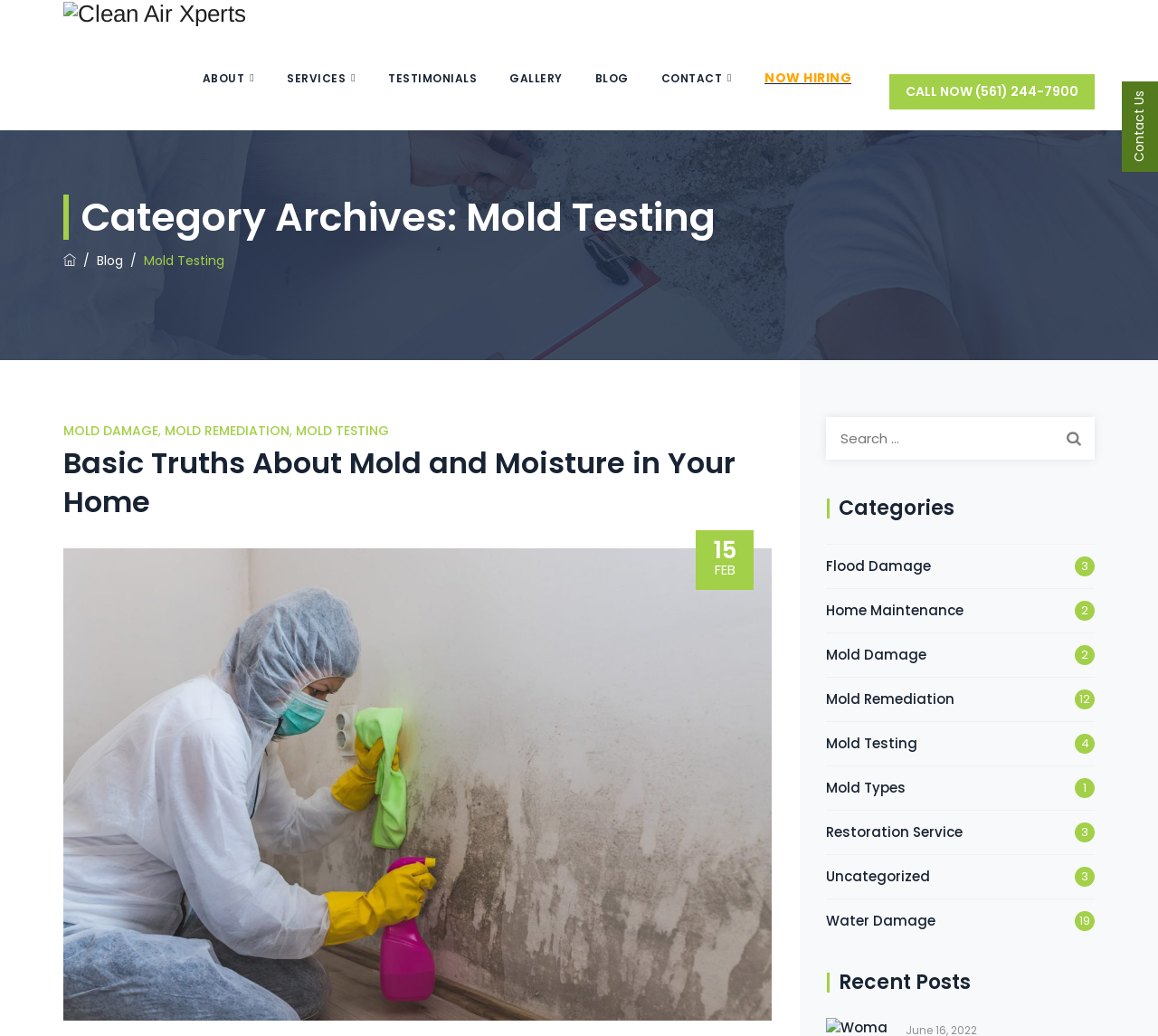Provide the bounding box coordinates of the HTML element this sentence describes: "CALL NOW (561) 244-7900". The bounding box coordinates consist of four float numbers between 0 and 1, i.e., [left, top, right, bottom].

[0.768, 0.072, 0.945, 0.106]